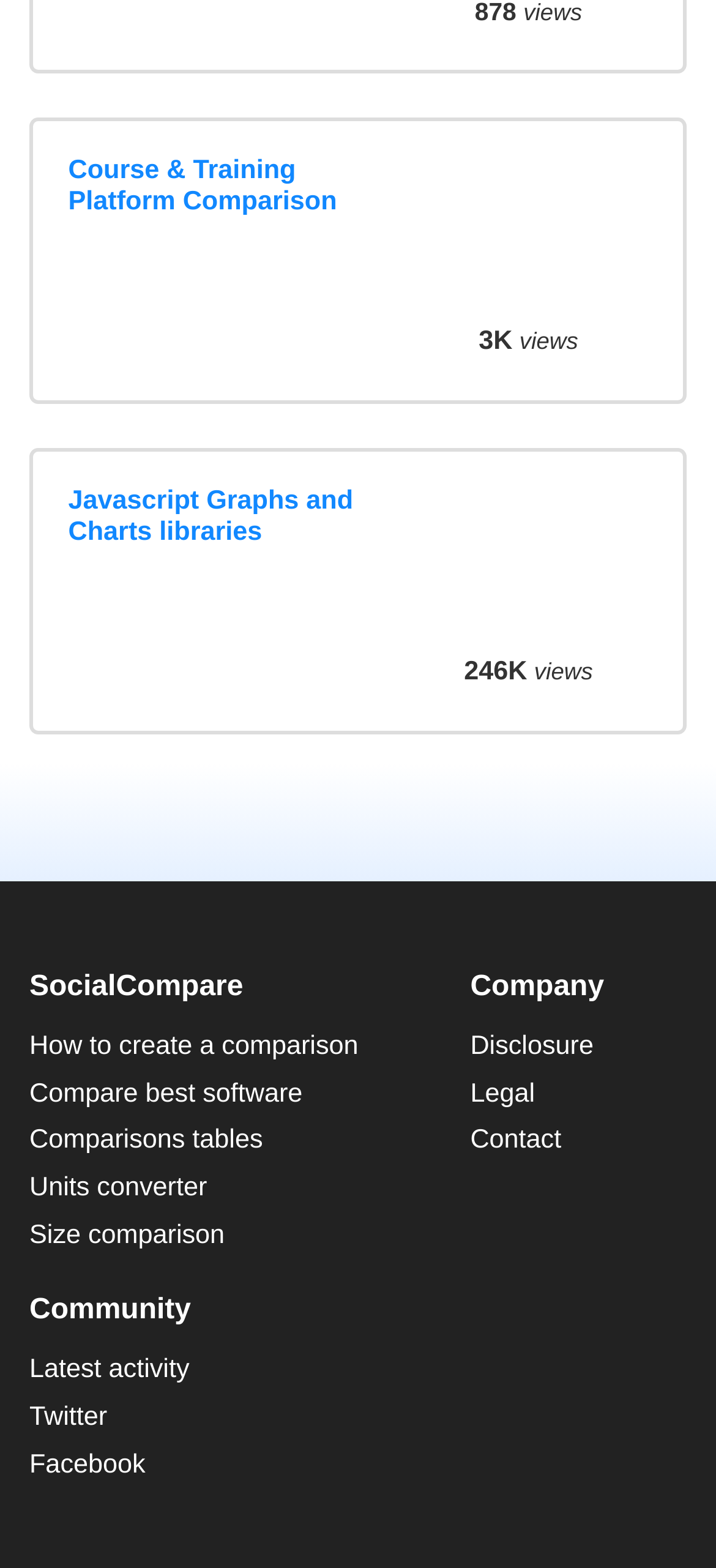Please find the bounding box coordinates for the clickable element needed to perform this instruction: "Create a comparison".

[0.041, 0.658, 0.5, 0.677]